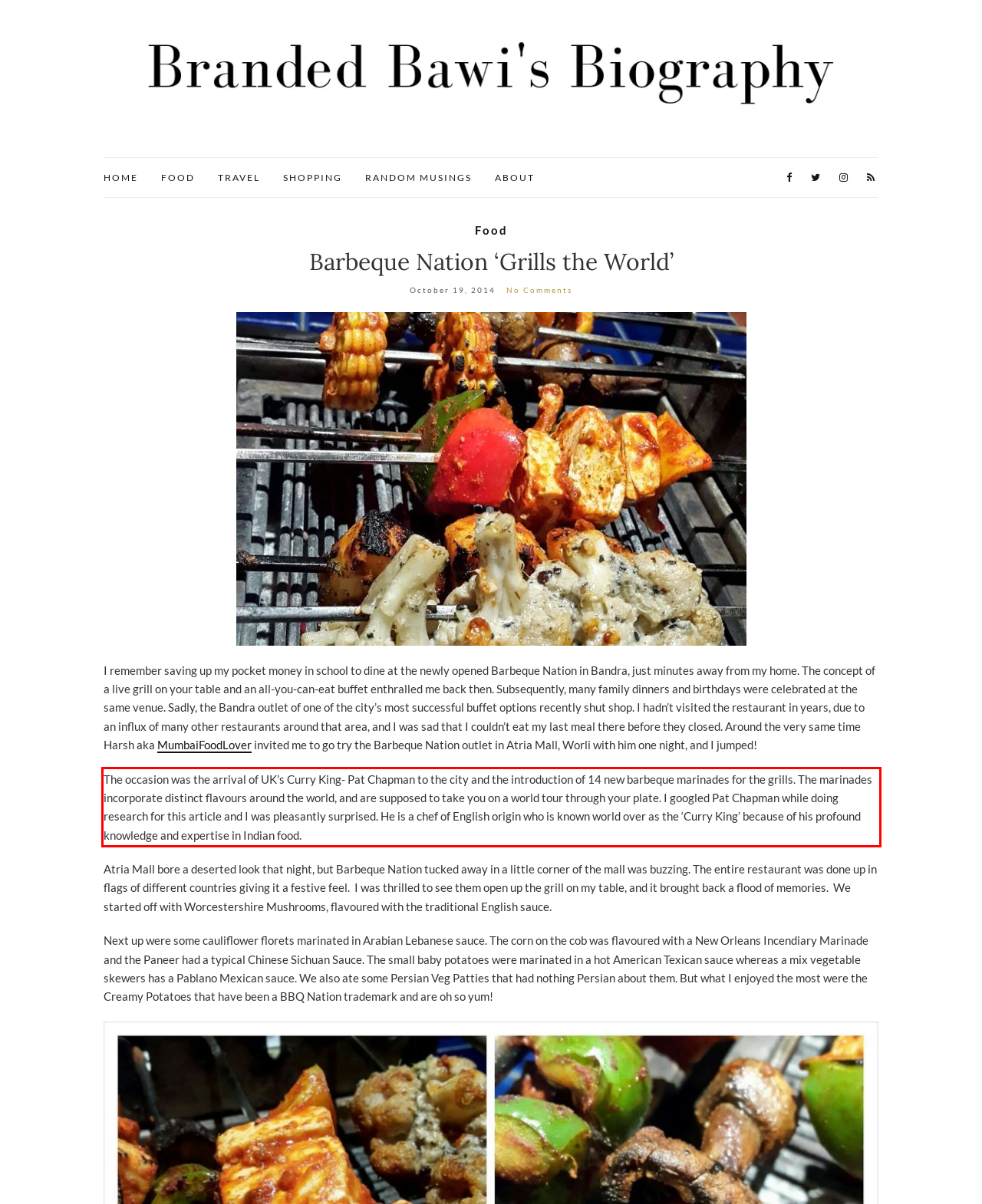View the screenshot of the webpage and identify the UI element surrounded by a red bounding box. Extract the text contained within this red bounding box.

The occasion was the arrival of UK’s Curry King- Pat Chapman to the city and the introduction of 14 new barbeque marinades for the grills. The marinades incorporate distinct flavours around the world, and are supposed to take you on a world tour through your plate. I googled Pat Chapman while doing research for this article and I was pleasantly surprised. He is a chef of English origin who is known world over as the ‘Curry King’ because of his profound knowledge and expertise in Indian food.